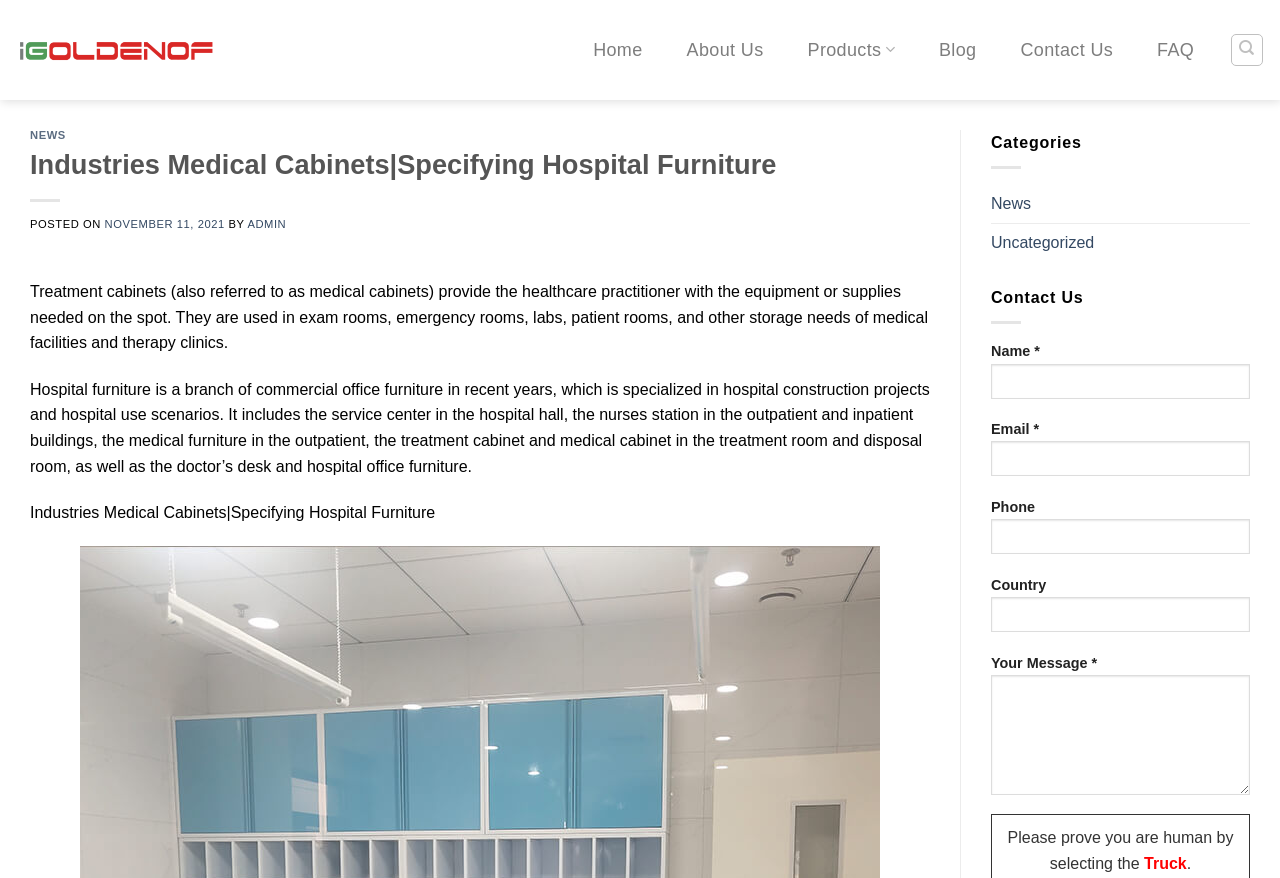Indicate the bounding box coordinates of the clickable region to achieve the following instruction: "Visit Facebook page."

None